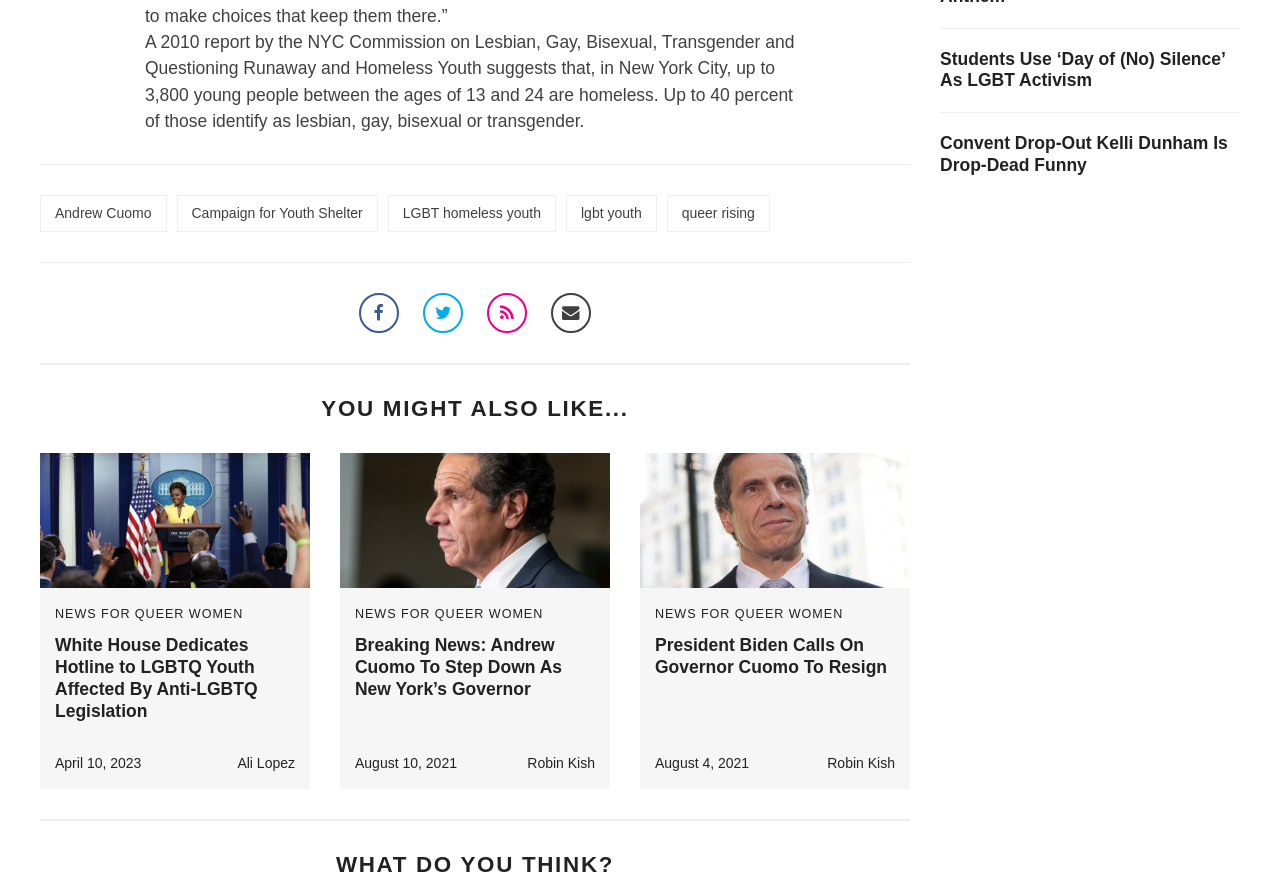What is the date of the second article? Analyze the screenshot and reply with just one word or a short phrase.

August 10, 2021